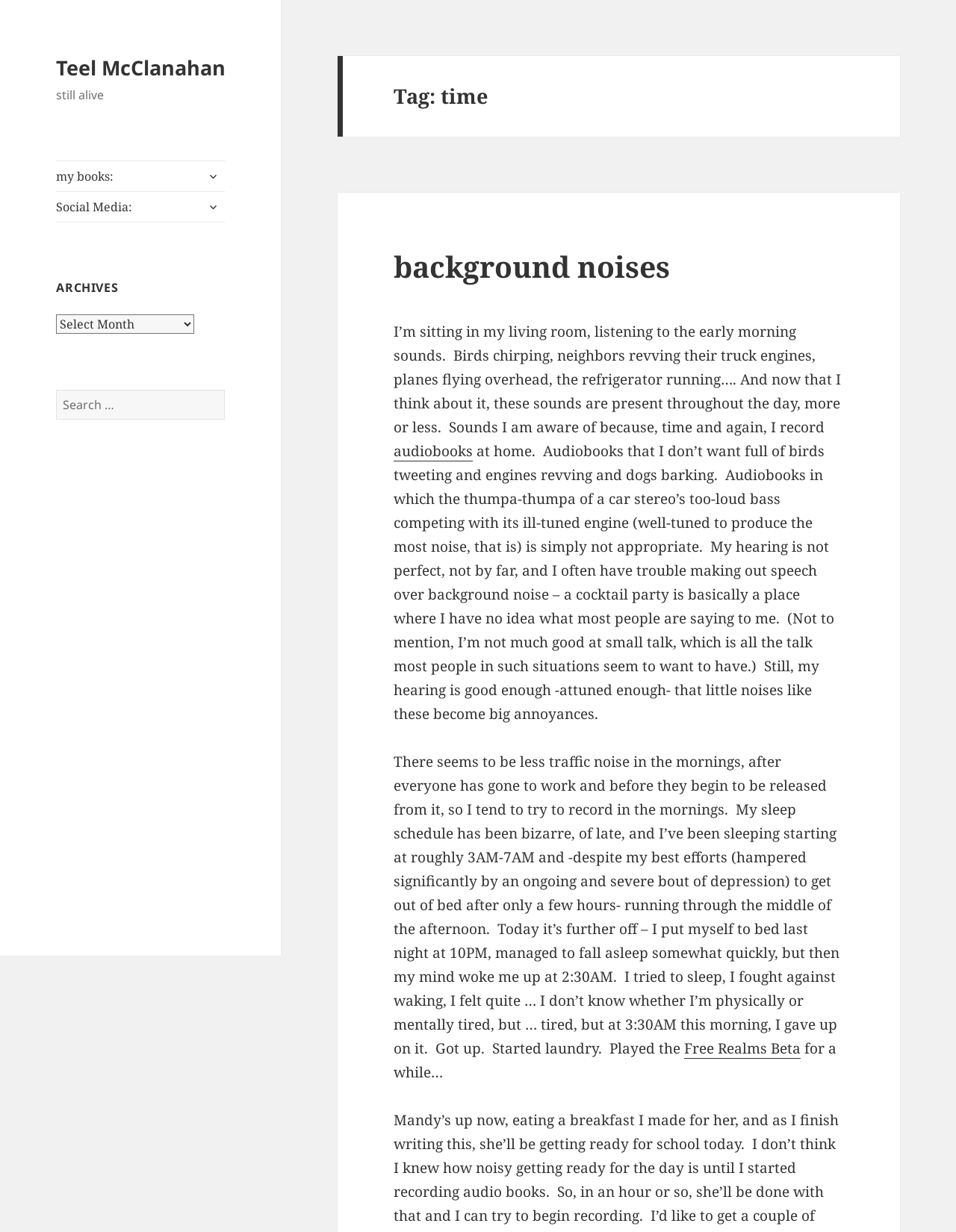Identify the bounding box coordinates for the element you need to click to achieve the following task: "Click on the link to background noises". Provide the bounding box coordinates as four float numbers between 0 and 1, in the form [left, top, right, bottom].

[0.412, 0.2, 0.701, 0.232]